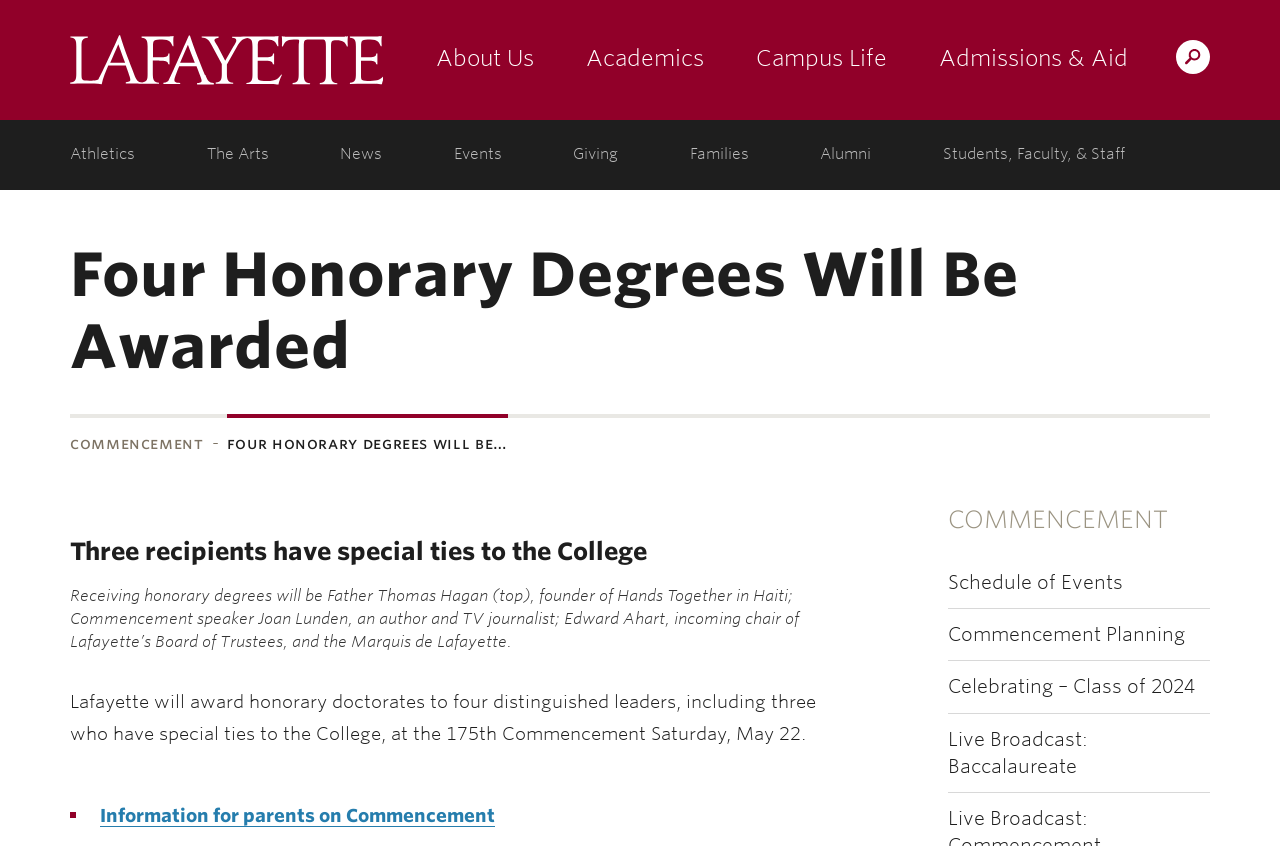Generate the text content of the main heading of the webpage.

Four Honorary Degrees Will Be Awarded